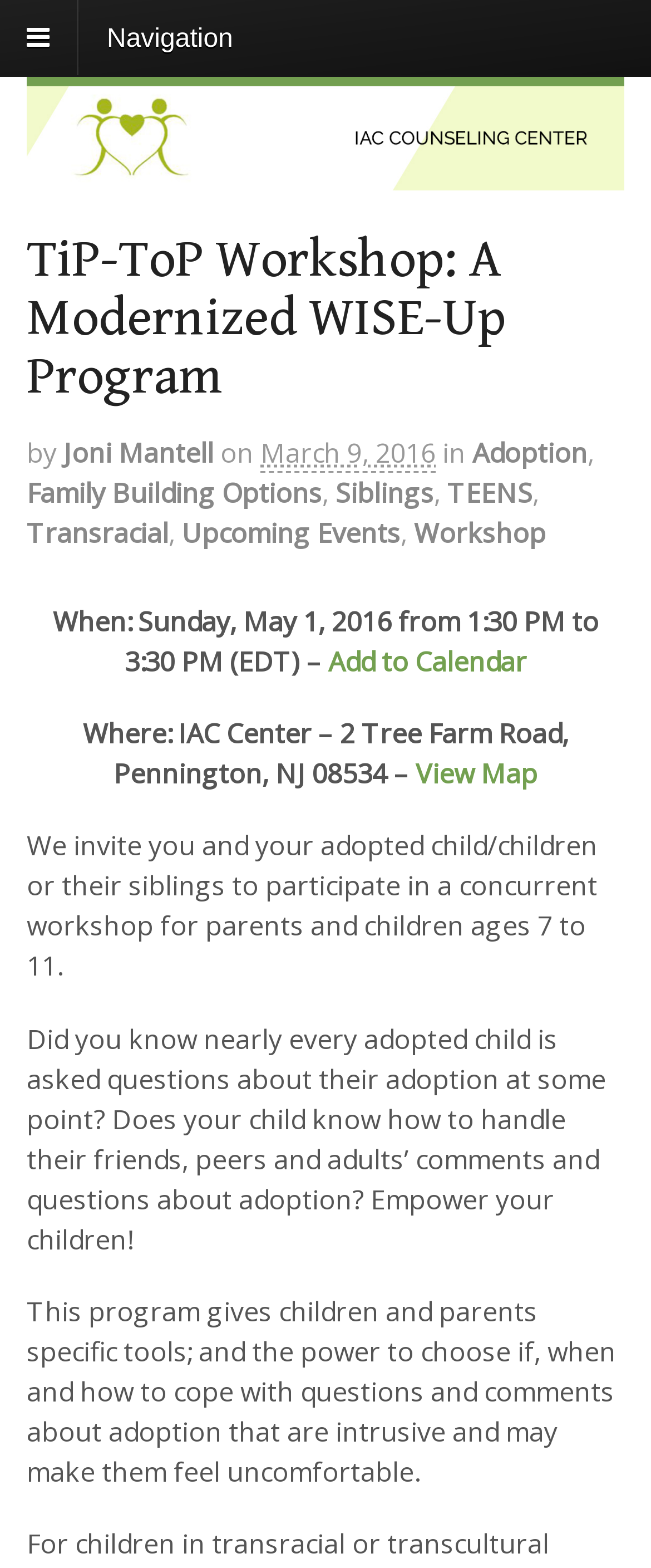Please provide a detailed answer to the question below based on the screenshot: 
What is the location of the IAC Center?

I found the location of the IAC Center by looking at the 'Where:' section, which is located below the 'When:' section. The location is specified as 'IAC Center – 2 Tree Farm Road, Pennington, NJ 08534'.